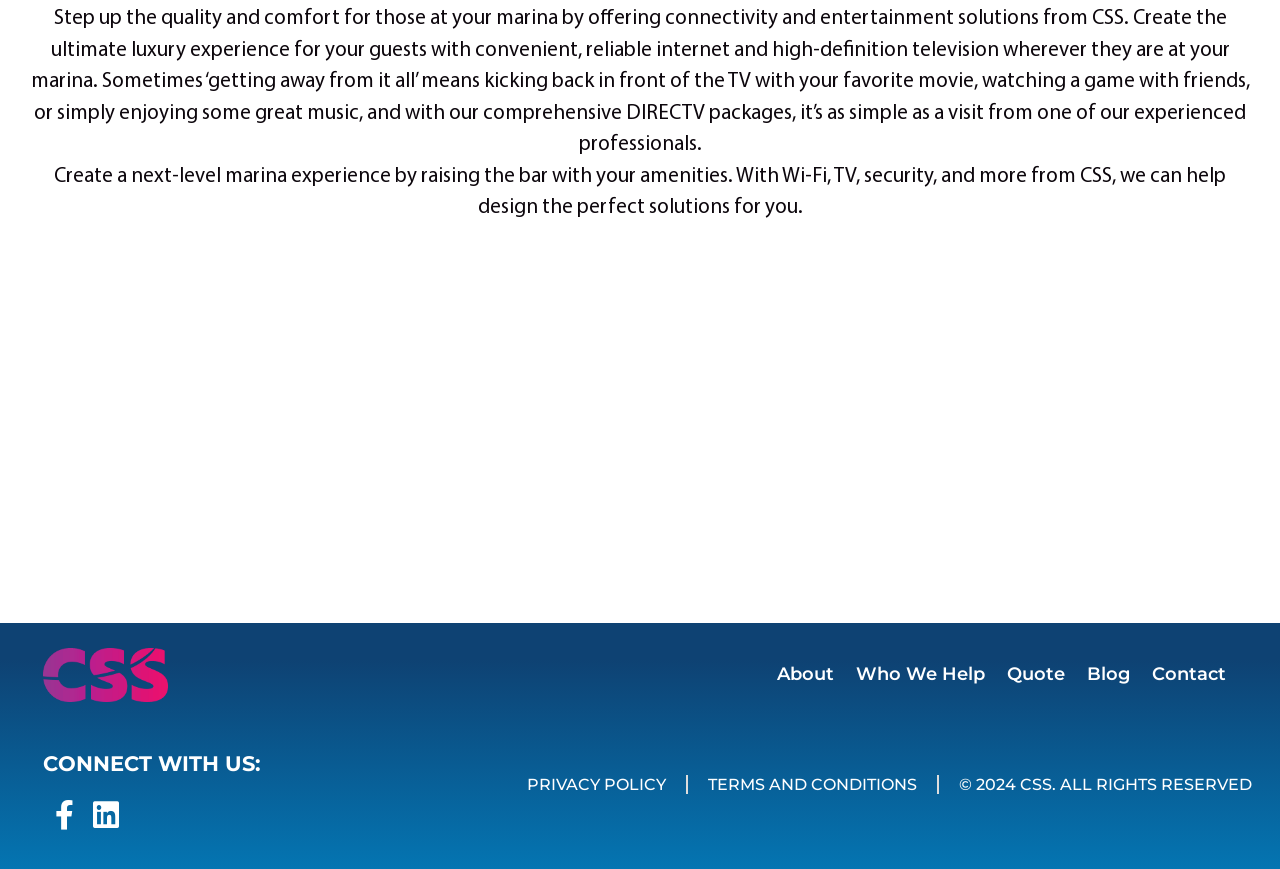Determine the bounding box coordinates of the element that should be clicked to execute the following command: "Read about 'Home Energy Club'".

None